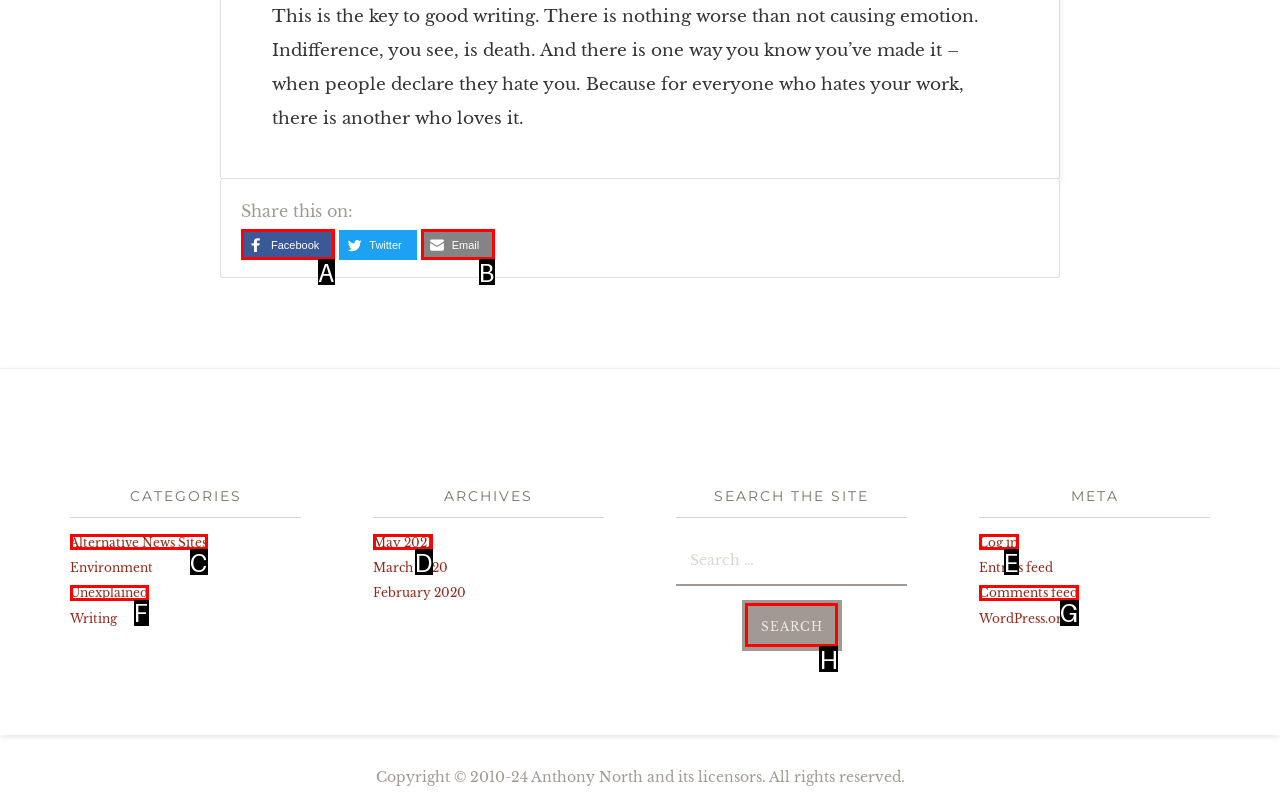Based on the description: parent_node: Search for: value="Search", select the HTML element that fits best. Provide the letter of the matching option.

H